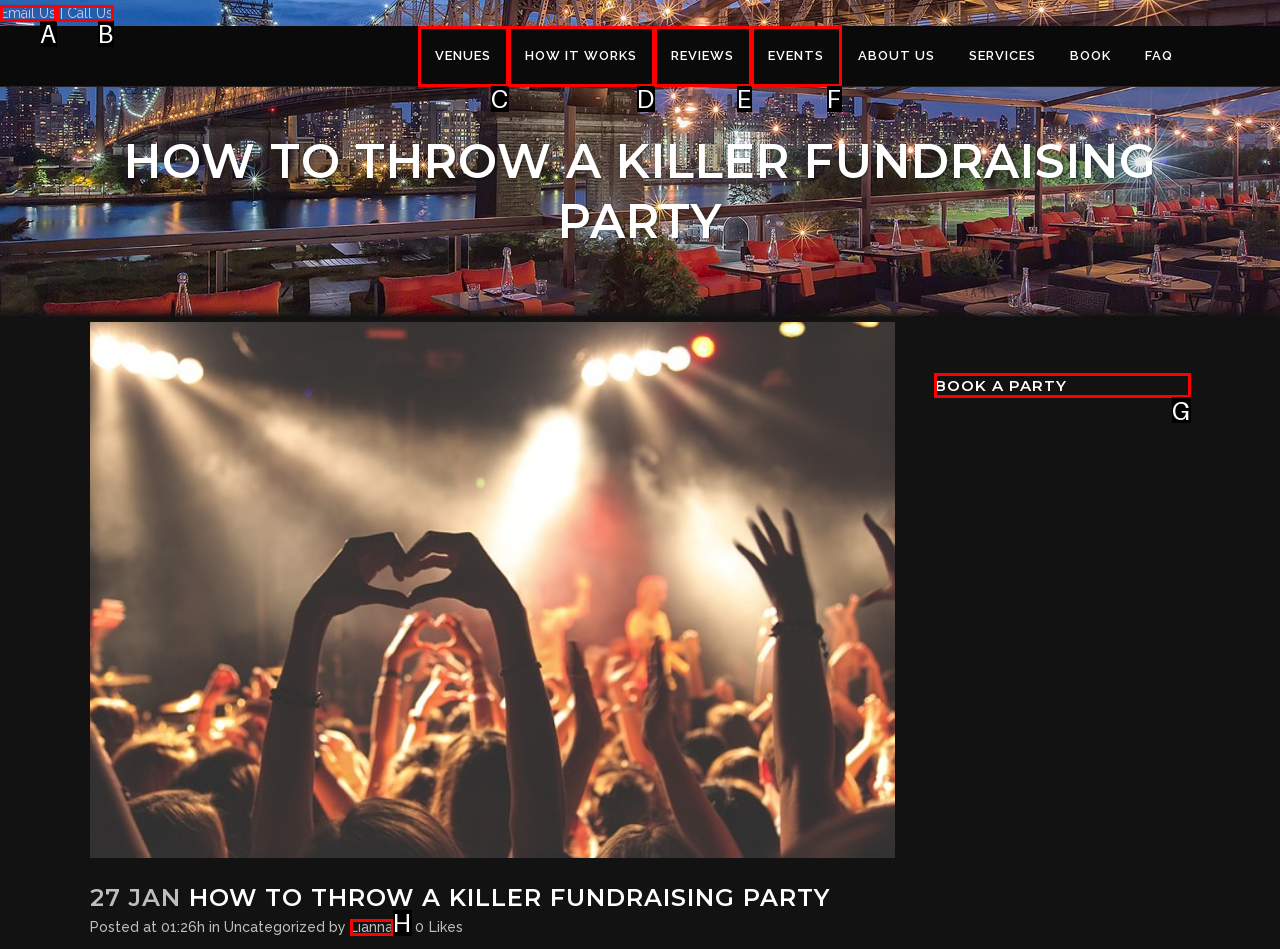What option should I click on to execute the task: Book a party? Give the letter from the available choices.

G